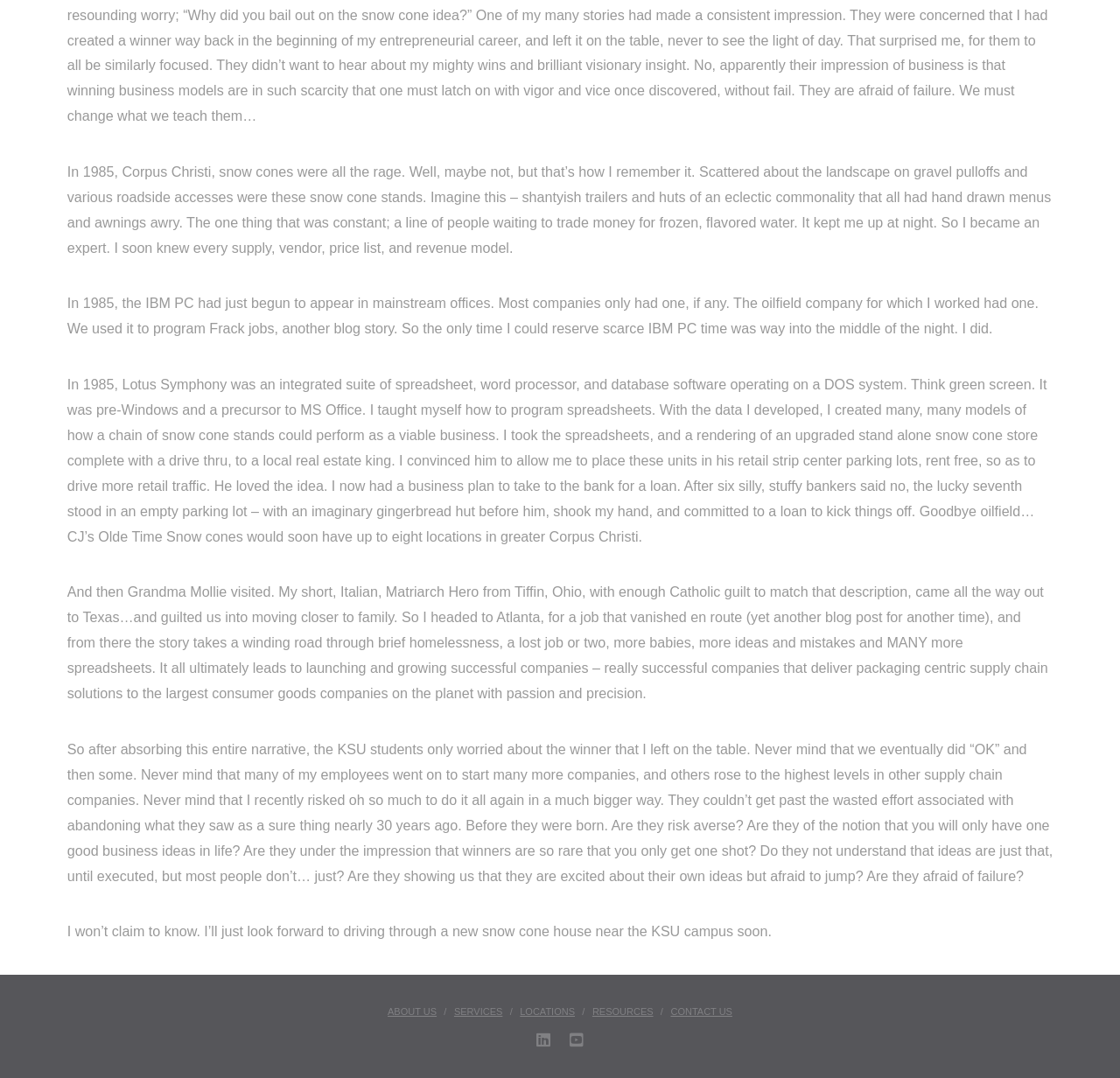Please determine the bounding box coordinates for the UI element described here. Use the format (top-left x, top-left y, bottom-right x, bottom-right y) with values bounded between 0 and 1: parent_node: Baked Swedish Meatballs (Video)

None